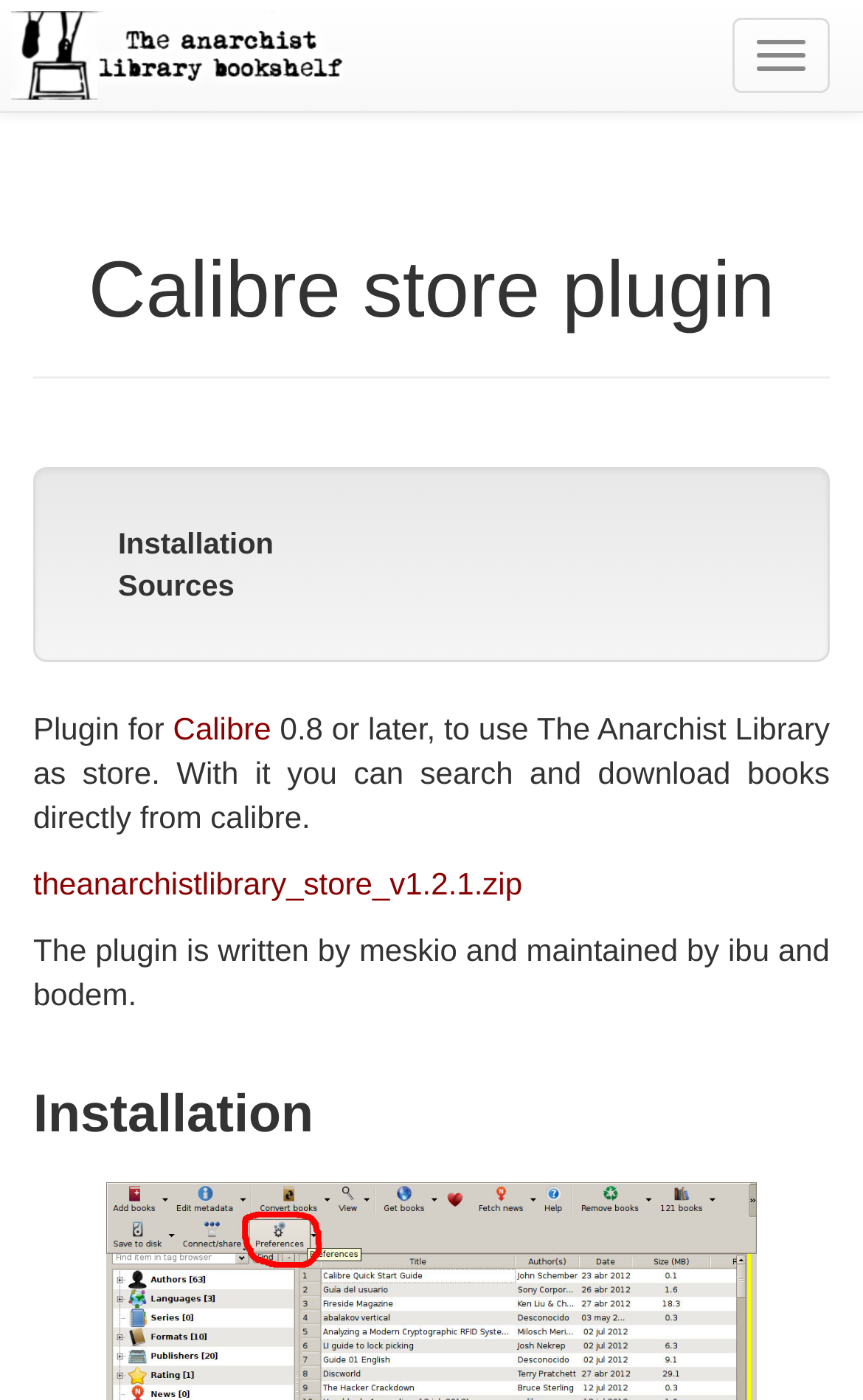What is the plugin for?
Can you provide a detailed and comprehensive answer to the question?

Based on the webpage, I found a static text 'Plugin for' followed by a link 'Calibre', which suggests that the plugin is for Calibre.